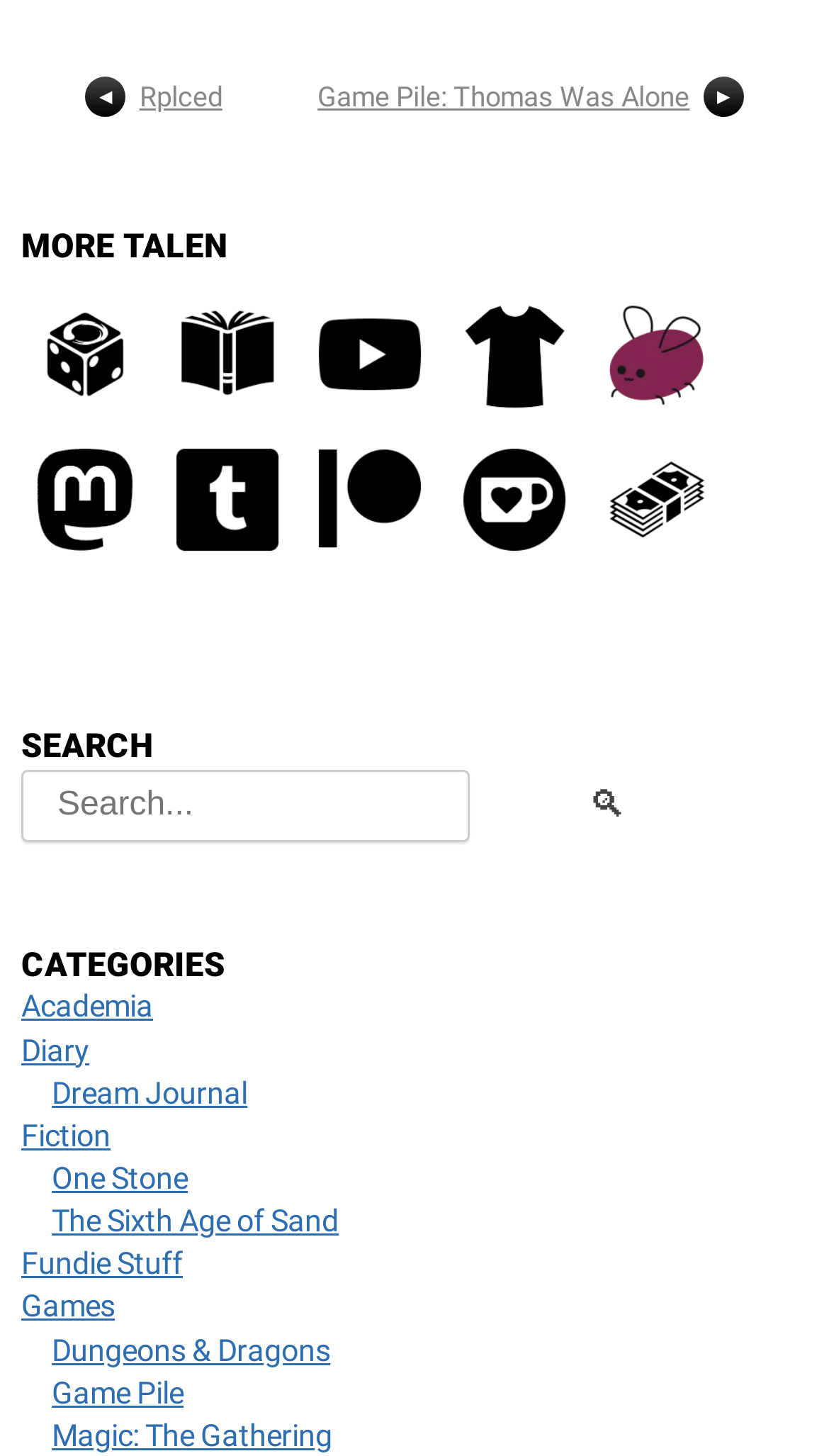How many figures are there in the middle section?
Please ensure your answer is as detailed and informative as possible.

I counted the number of figure elements in the middle section of the webpage, and there are 8 figures.